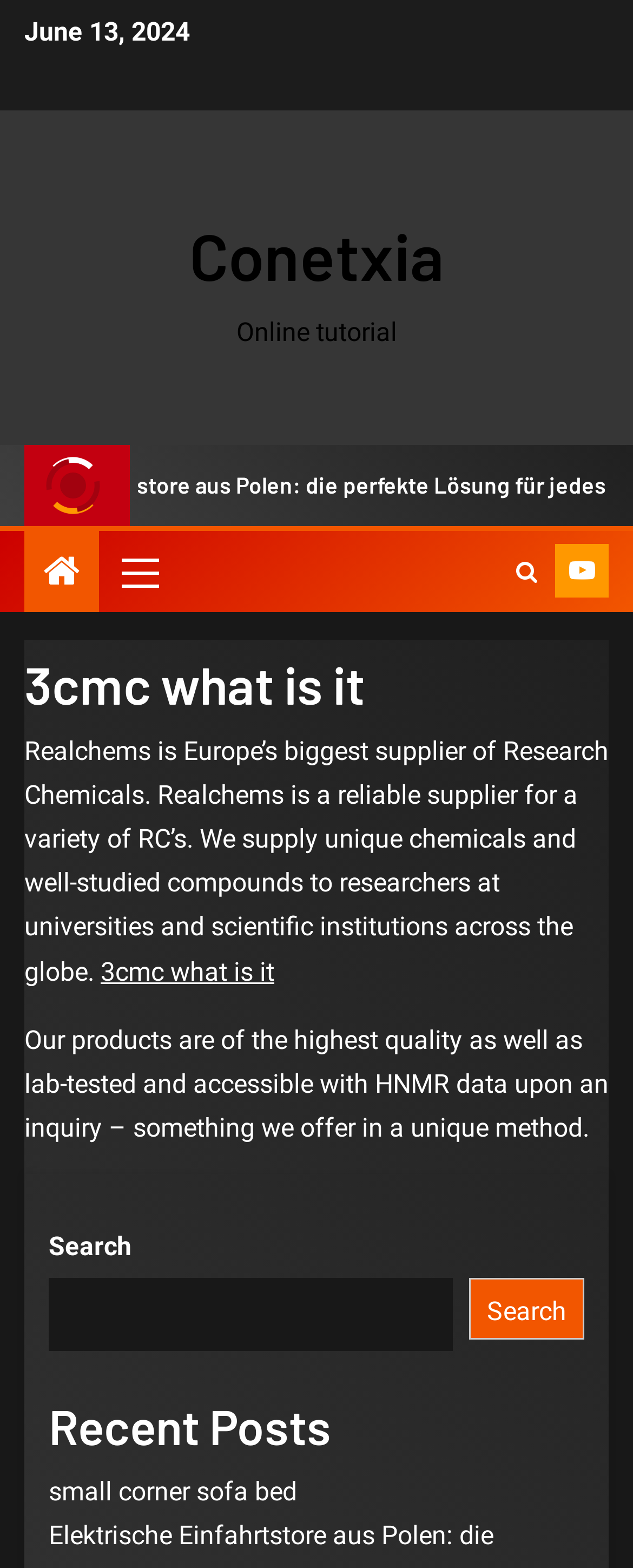Find the bounding box coordinates for the area that should be clicked to accomplish the instruction: "Click on the small corner sofa bed link".

[0.077, 0.941, 0.469, 0.961]